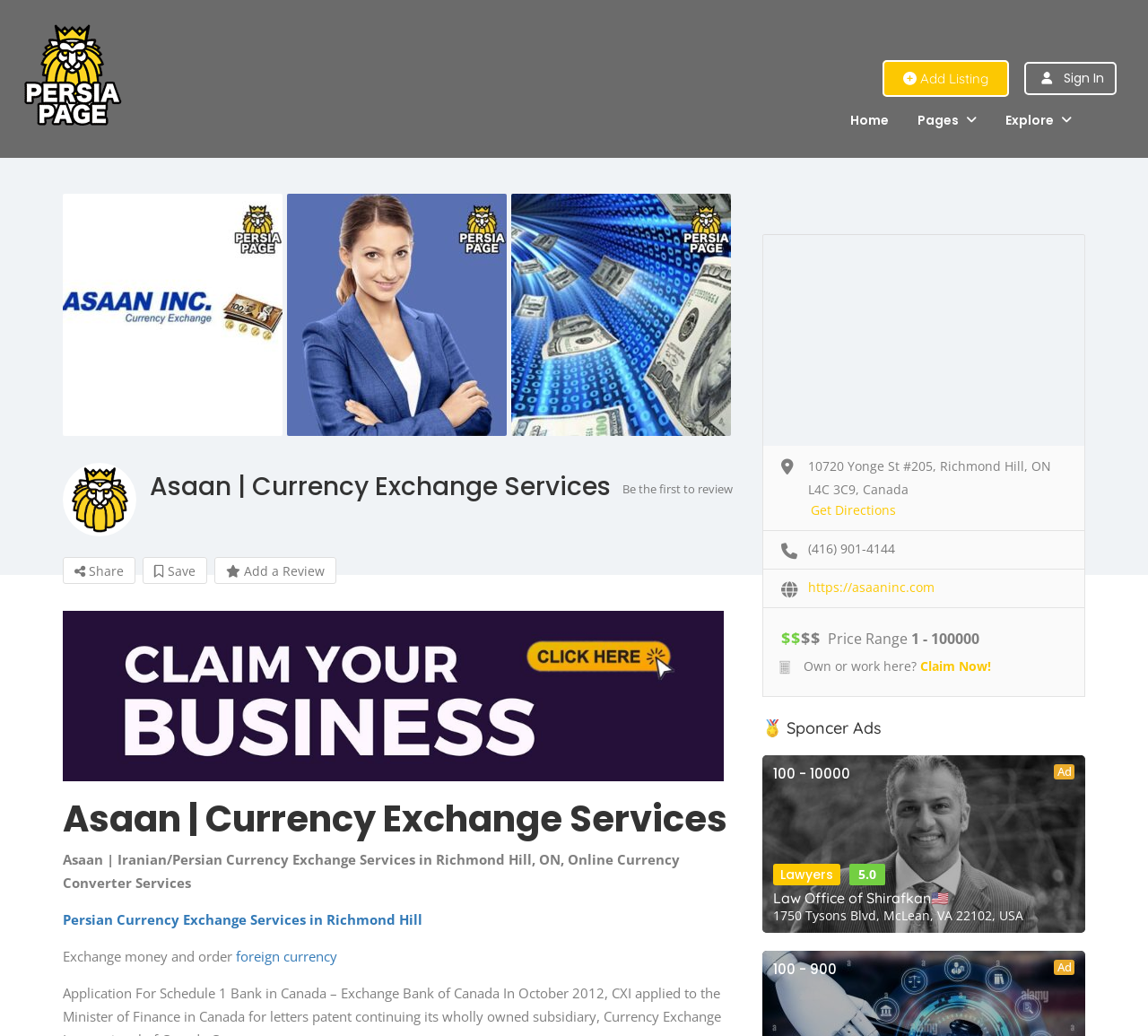Locate the bounding box coordinates of the element you need to click to accomplish the task described by this instruction: "Click on the 'Claim Now!' button".

[0.802, 0.635, 0.863, 0.651]